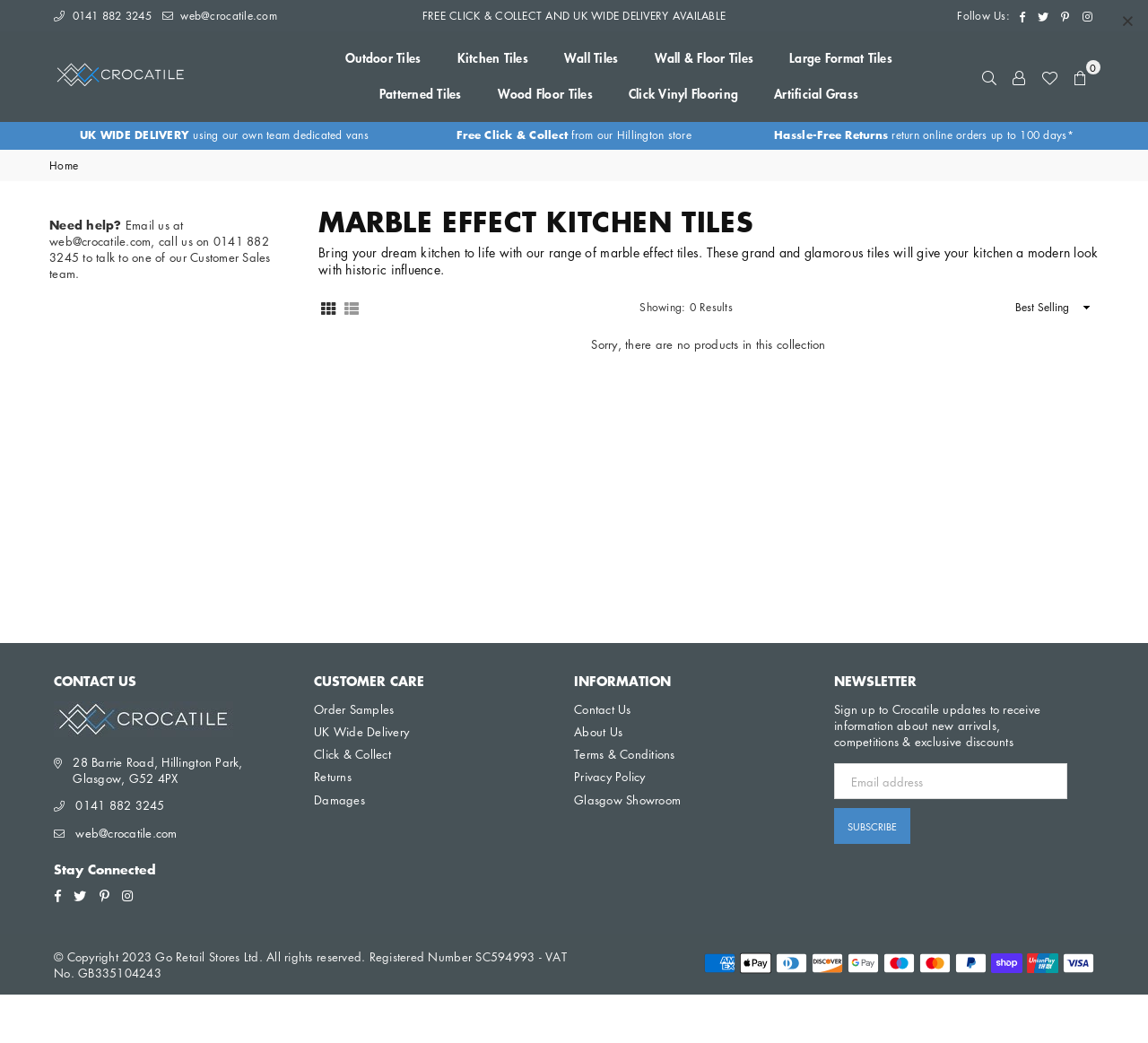Elaborate on the webpage's design and content in a detailed caption.

This webpage is about marble effect kitchen tiles, with a focus on bringing a dream kitchen to life. At the top, there is a navigation bar with links to various tile categories, including outdoor, kitchen, wall, and patterned tiles. Below this, there is a section with a heading "MARBLE EFFECT KITCHEN TILES" and a brief description of the tiles, emphasizing their grand and glamorous look with historic influence.

To the left of this section, there are buttons to switch between grid and list views, and a dropdown menu to sort the tile products. Below this, there is a message indicating that there are no products in the collection, and a call-to-action to contact the customer sales team for help.

On the right side of the page, there is a section with links to various customer care options, including ordering samples, UK-wide delivery, click and collect, returns, and damages. Below this, there are links to informational pages, such as contact us, about us, terms and conditions, and privacy policy.

At the bottom of the page, there is a section with links to social media platforms, including Facebook, Twitter, Pinterest, and Instagram. Next to this, there is a section with contact information, including an address, phone number, and email address. Below this, there is a newsletter signup section, where users can enter their email address to receive updates about new arrivals, competitions, and exclusive discounts.

Finally, at the very bottom of the page, there is a copyright notice, along with images of various payment methods, including American Express, Apple Pay, Diners Club, Discover, Google Pay, and Maestro.